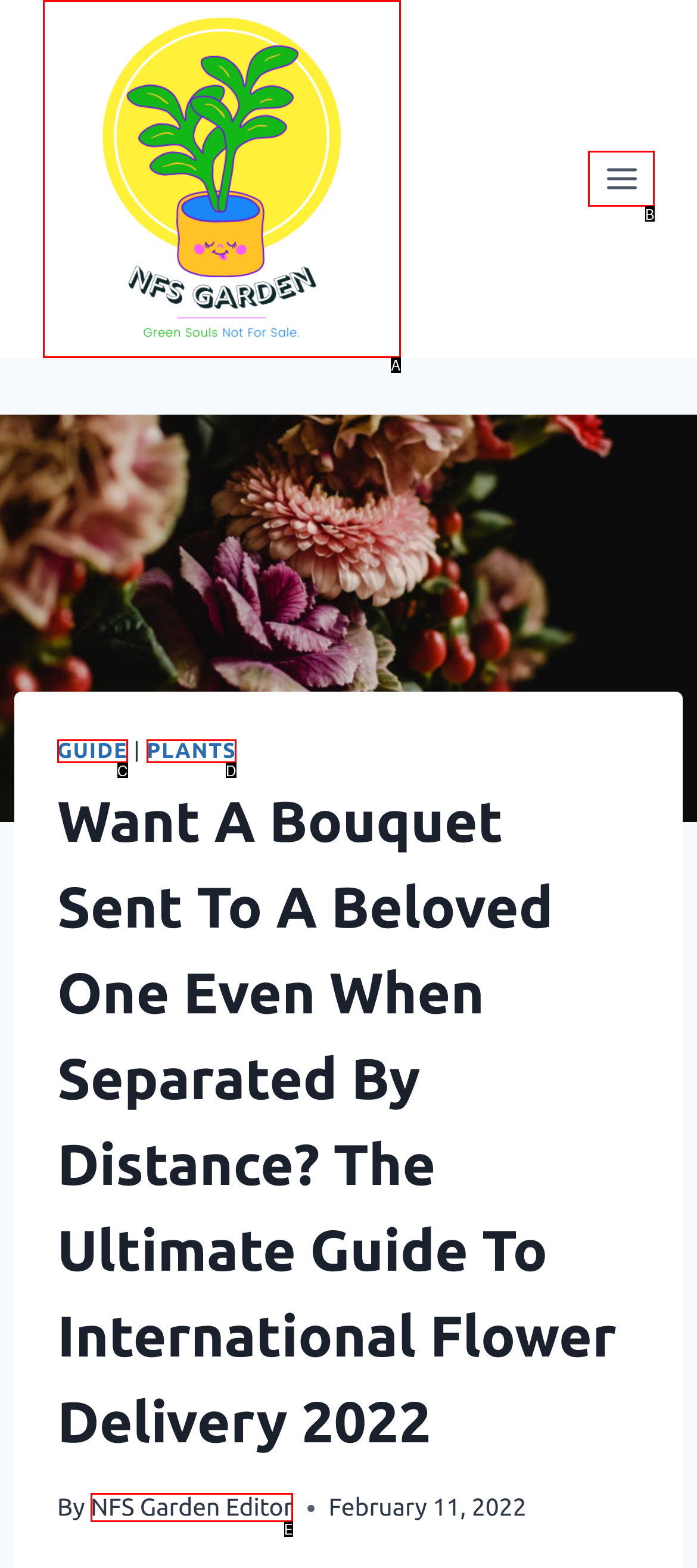From the provided options, which letter corresponds to the element described as: ABOUT
Answer with the letter only.

None